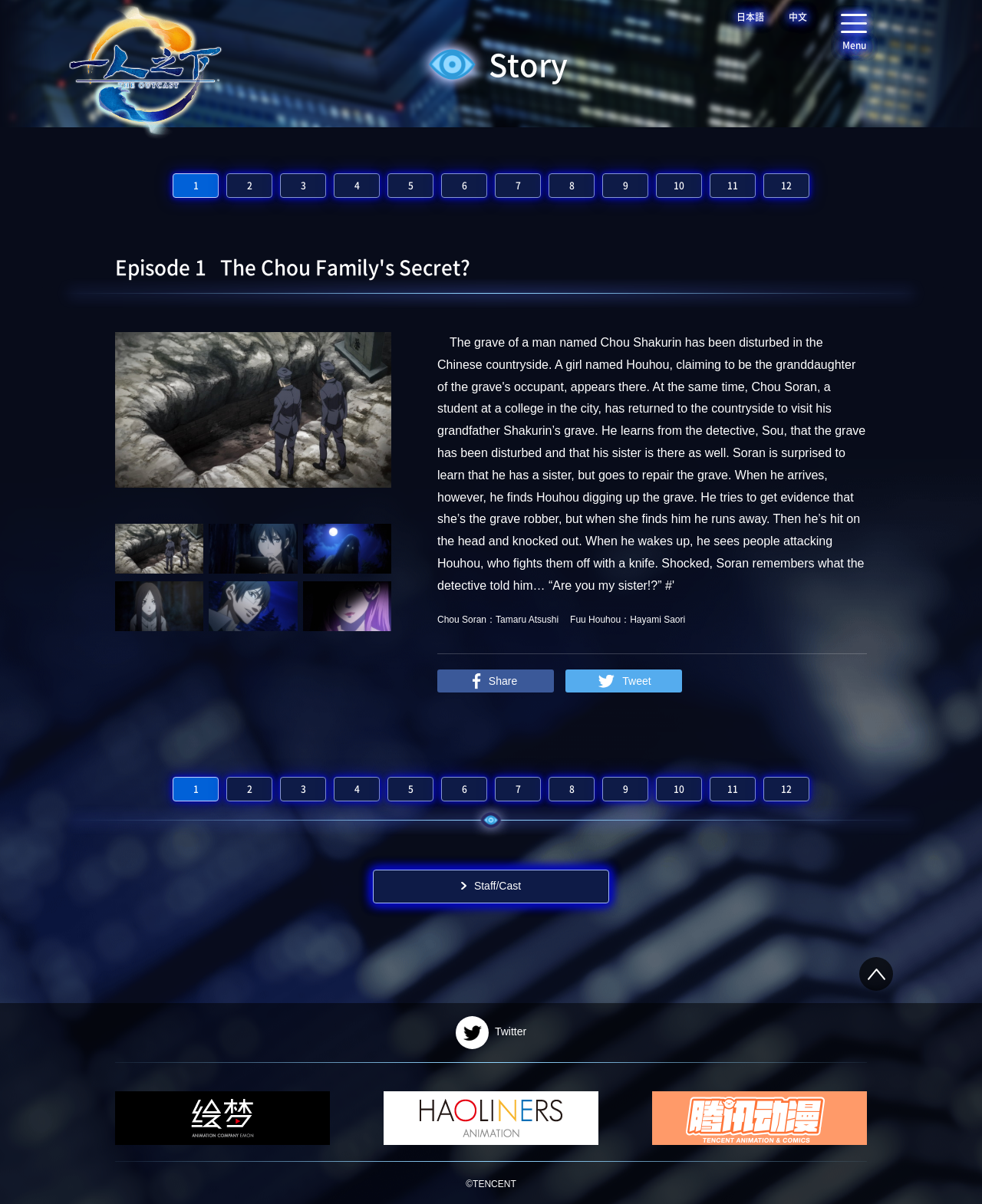Locate the bounding box of the UI element with the following description: "alt="一人之下 the outcast"".

[0.07, 0.104, 0.227, 0.115]